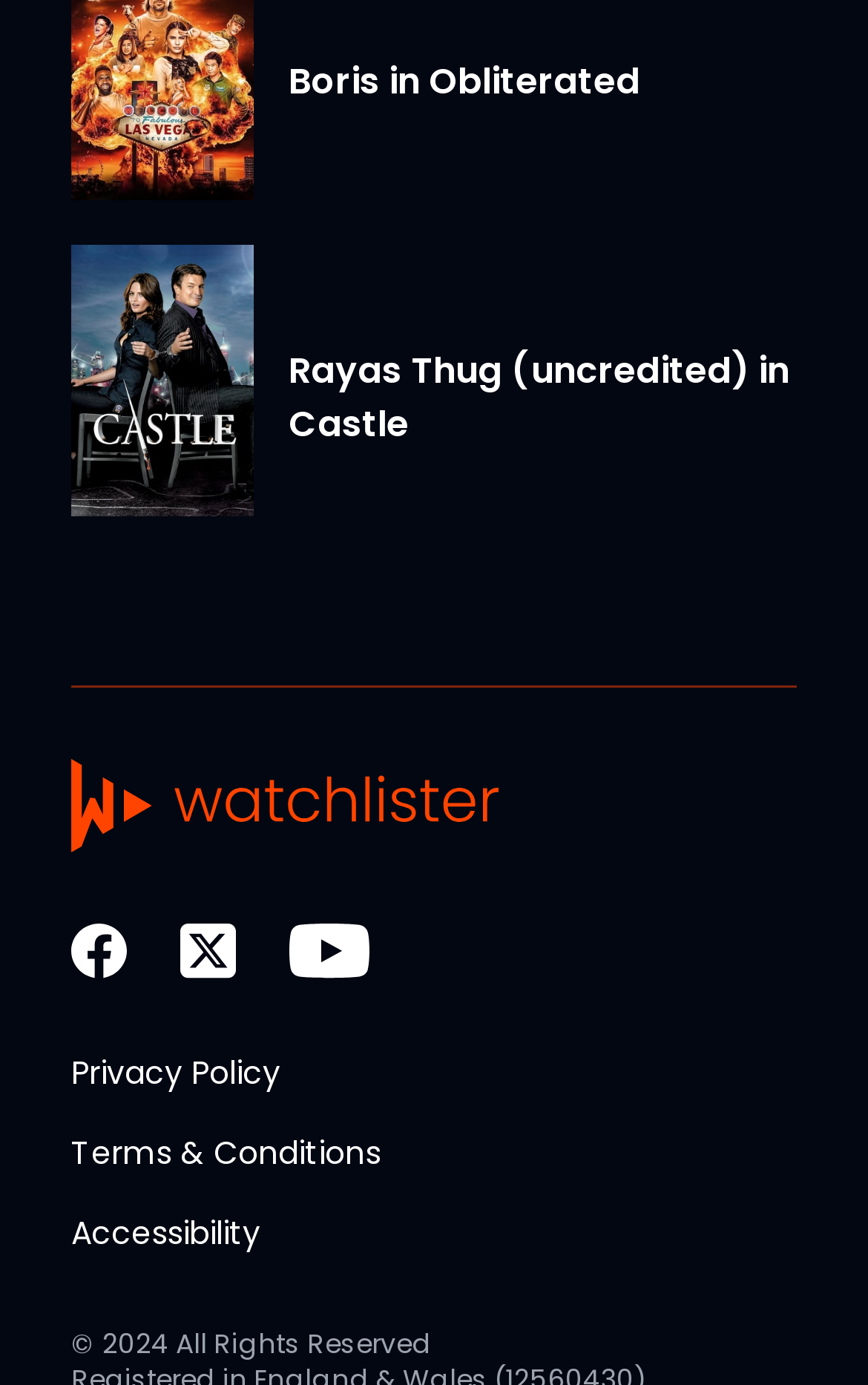Answer the following inquiry with a single word or phrase:
What is the last link at the bottom of the page?

Accessibility